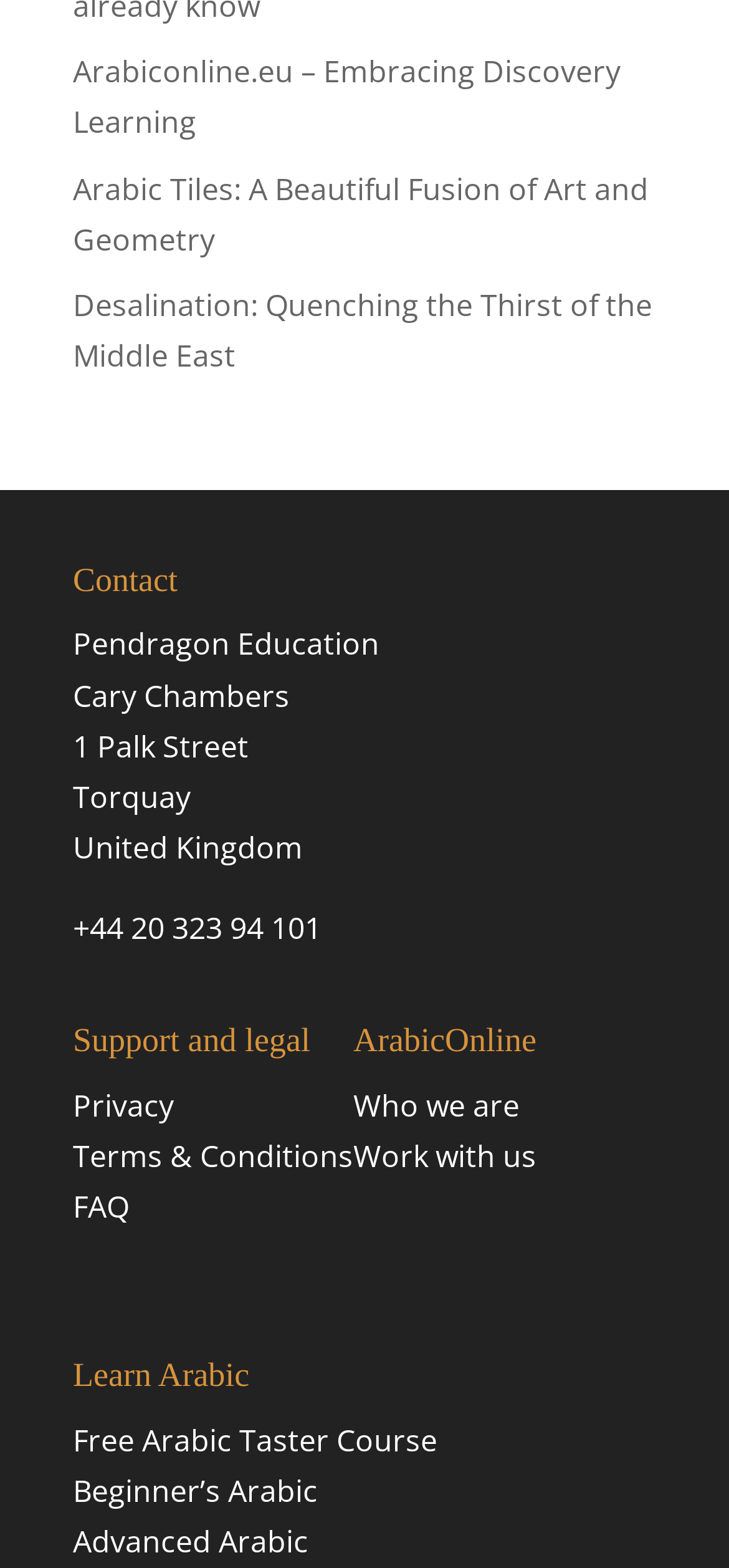From the webpage screenshot, identify the region described by Beginner’s Arabic. Provide the bounding box coordinates as (top-left x, top-left y, bottom-right x, bottom-right y), with each value being a floating point number between 0 and 1.

[0.1, 0.937, 0.436, 0.964]